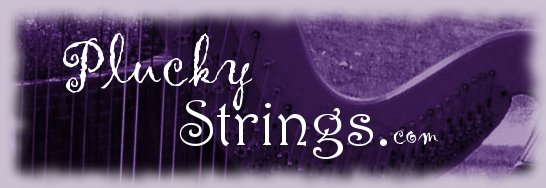Give a thorough caption for the picture.

The image showcases the logo of "Plucky Strings," a harp-centered music venture. The design features a beautifully crafted harp in the background, tinted in soft purple hues, creating an elegant and artistic atmosphere. The name "Plucky Strings" is prominently displayed in a whimsical, eye-catching font that combines playful curves and sophisticated script, giving it a charming yet professional appeal. The addition of ".com" signifies its online presence, inviting viewers to explore further. This logo reflects the essence of the business, highlighting its focus on harp music and performances associated with Emily White, a talented harpist based in San Antonio, Texas.